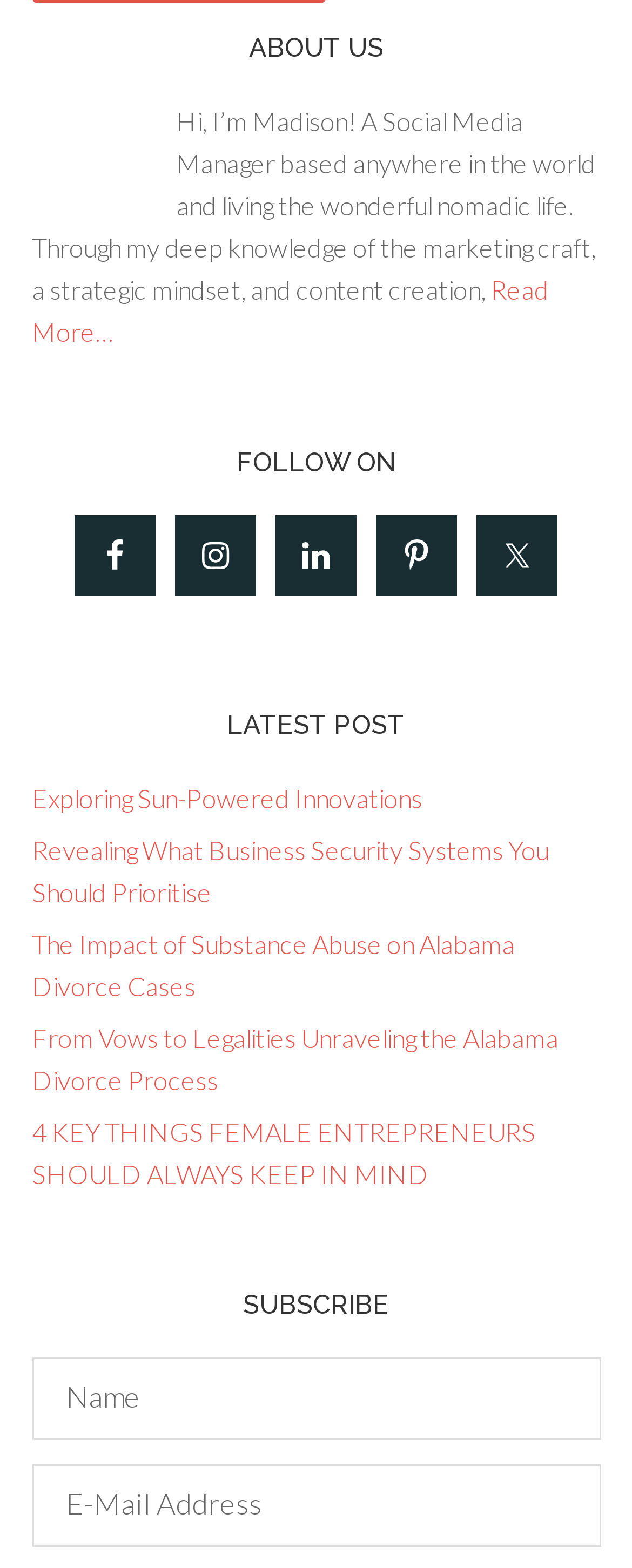What is the profession of the person introduced?
Examine the image and provide an in-depth answer to the question.

The profession of the person introduced is Social Media Manager, which is mentioned in the StaticText element with the text 'Hi, I’m Madison! A Social Media Manager based anywhere in the world and living the wonderful nomadic life.'